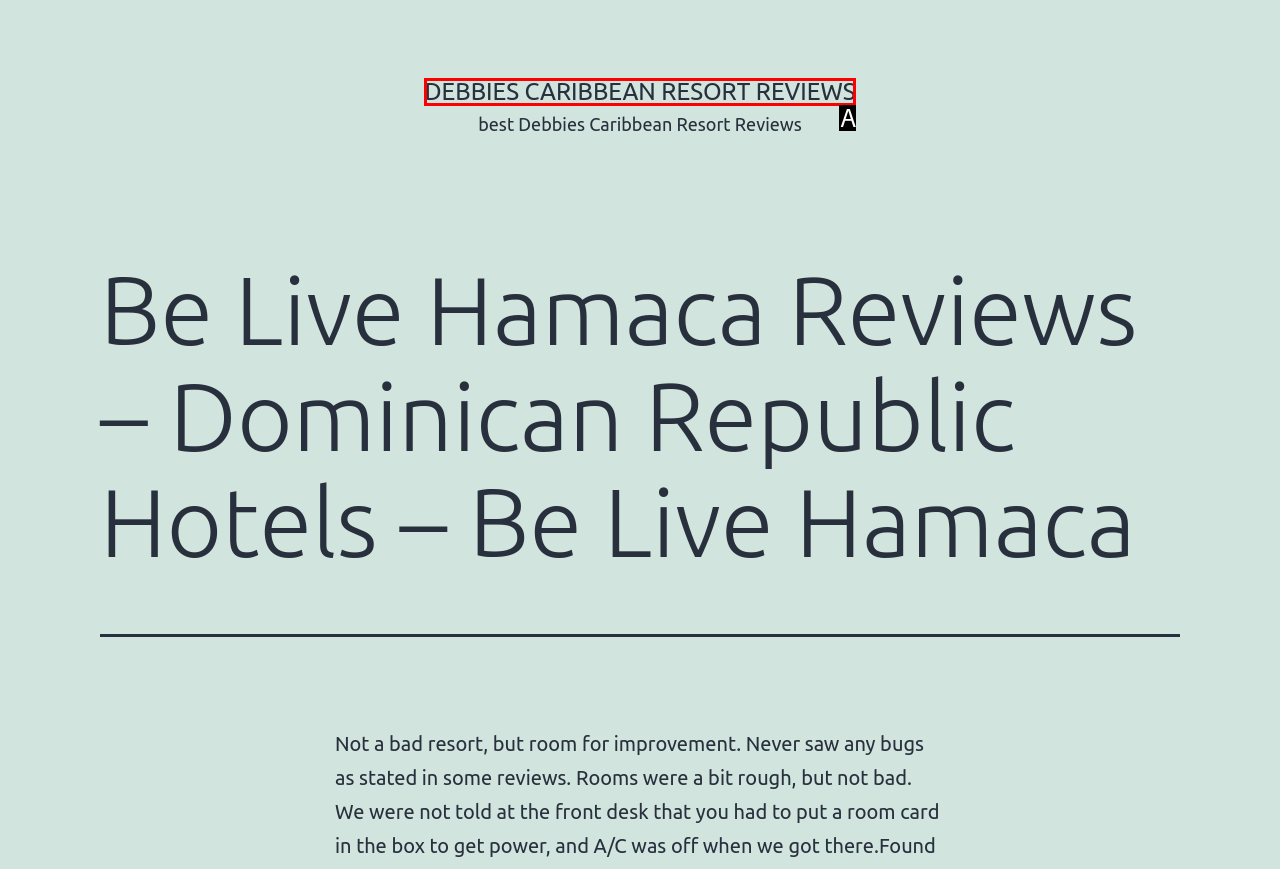Select the HTML element that best fits the description: Über mich
Respond with the letter of the correct option from the choices given.

None